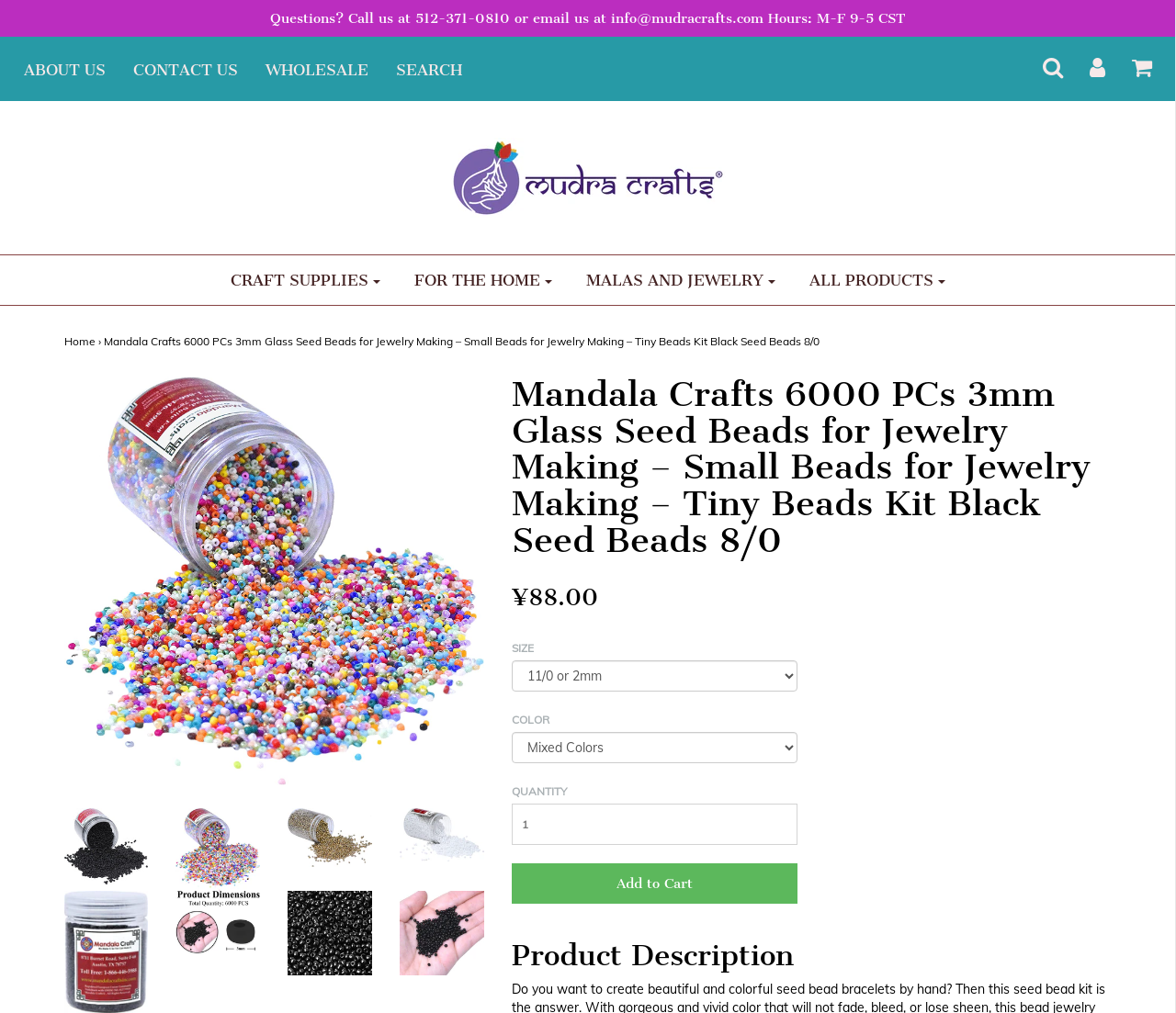What is the type of beads being sold?
Refer to the image and provide a concise answer in one word or phrase.

Glass Seed Beads